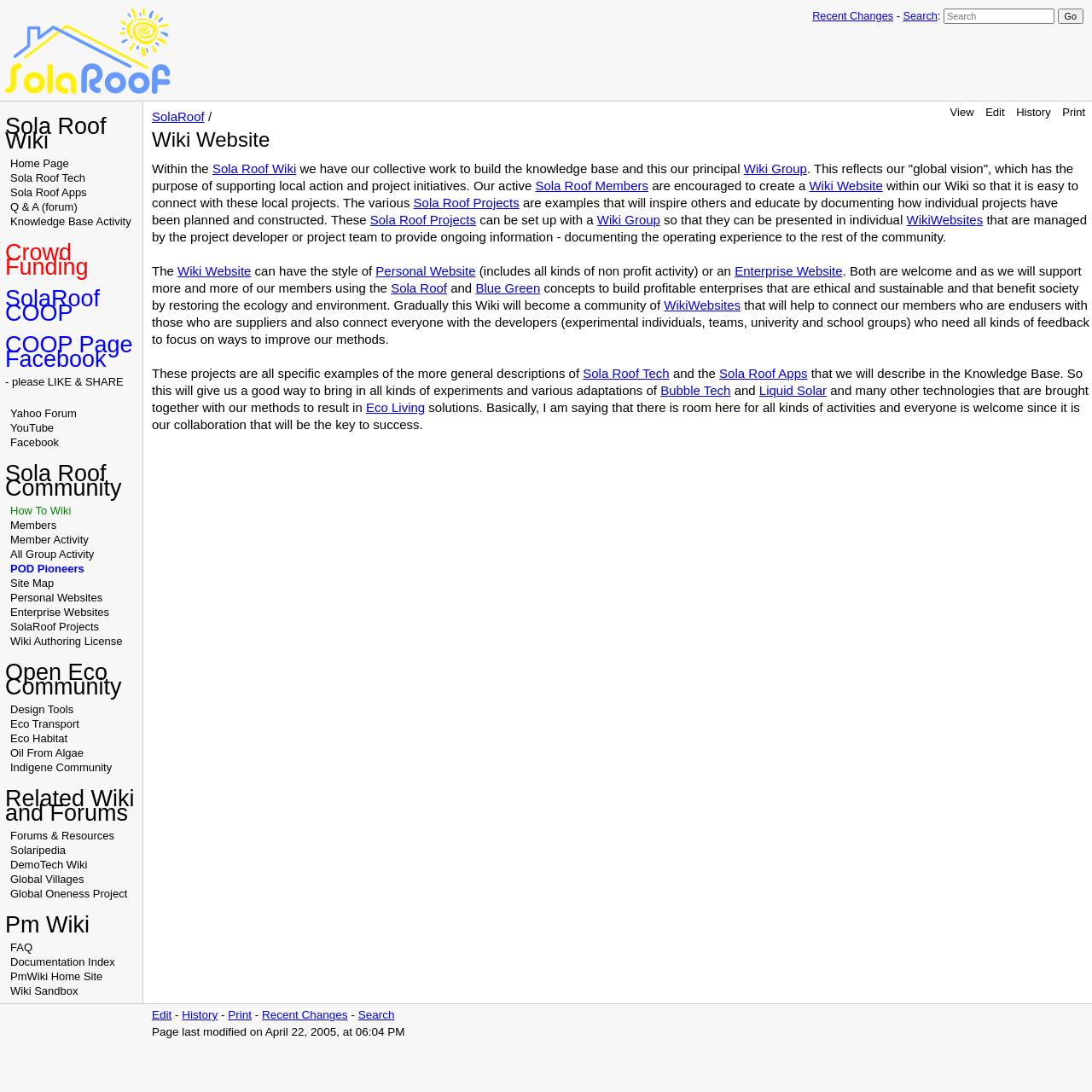Find the headline of the webpage and generate its text content.

Sola Roof Wiki